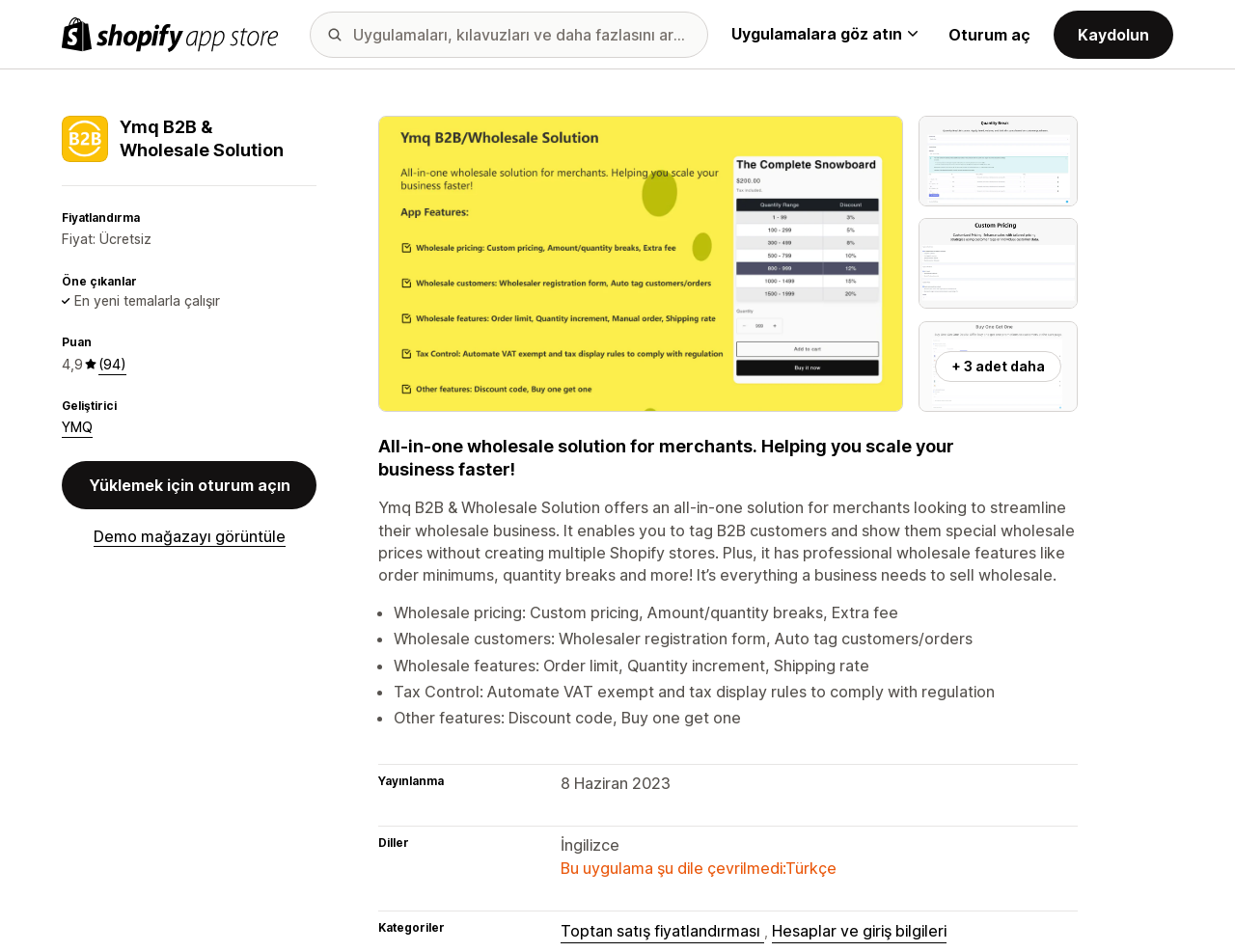What is the purpose of the app?
Examine the image and give a concise answer in one word or a short phrase.

Streamline wholesale business